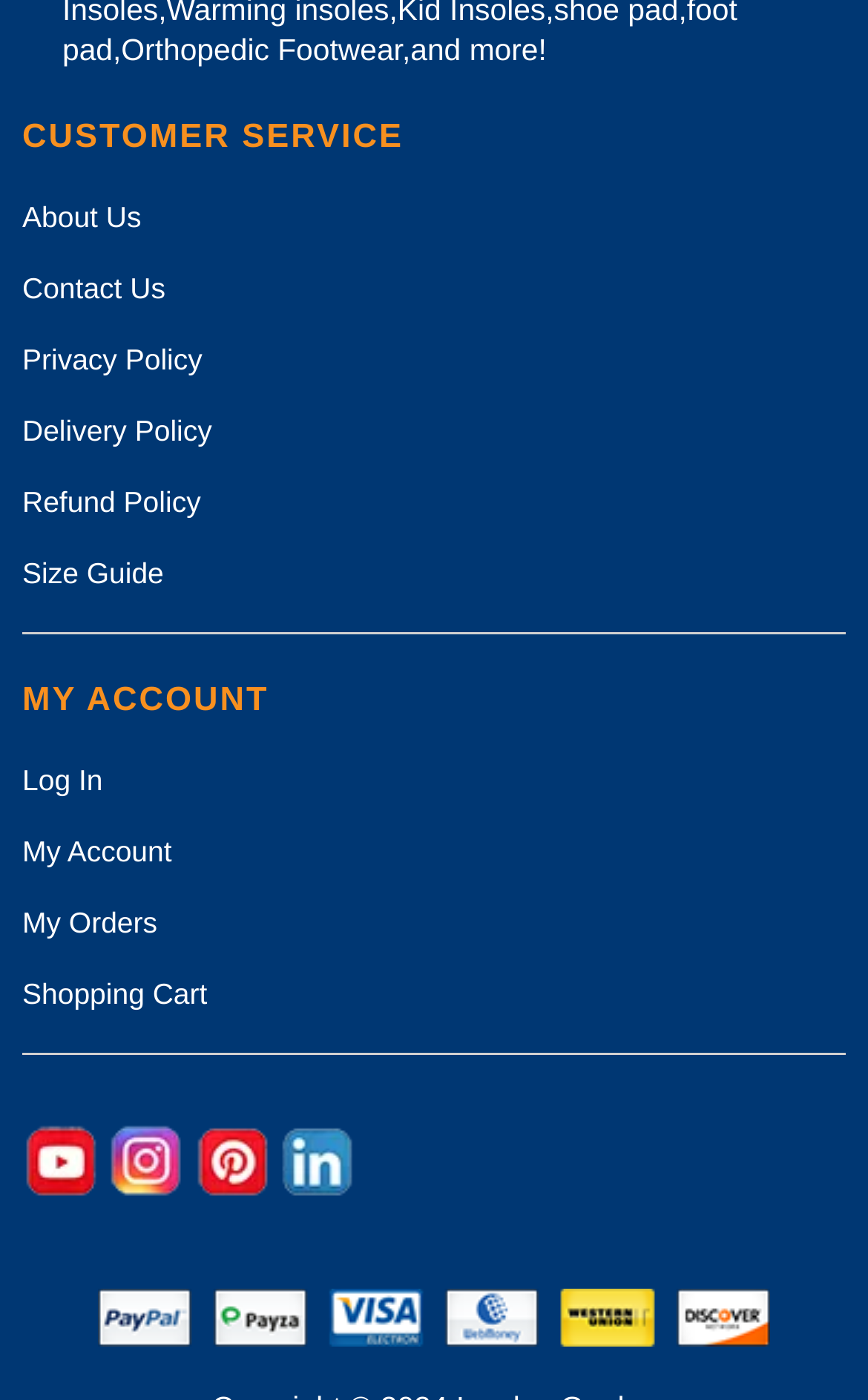Look at the image and answer the question in detail:
What is the purpose of the image at the bottom of the page?

The image at the bottom of the page, with a bounding box coordinate of [0.113, 0.921, 0.887, 0.962], is labeled as 'payment', indicating its purpose is to represent payment options or methods.